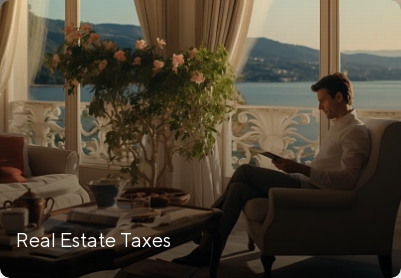Describe the scene depicted in the image with great detail.

In a serene and beautifully decorated living space, a man is seated comfortably in an elegant armchair, engrossed in reading. Natural light streams in through large windows that offer a stunning view of a tranquil landscape, enhancing the room's inviting atmosphere. A lush green plant adds a touch of nature to the scene, while a small table near him holds a coffee cup and a few other items, suggesting a cozy moment of leisure. The image is accompanied by the text "Real Estate Taxes," indicating a focus on financial matters related to property and possibly hinting at the theme of homeownership and associated tax implications. The setting exudes a sense of calm and sophistication, blending comfort with the contemplative activity of reading about important financial topics.